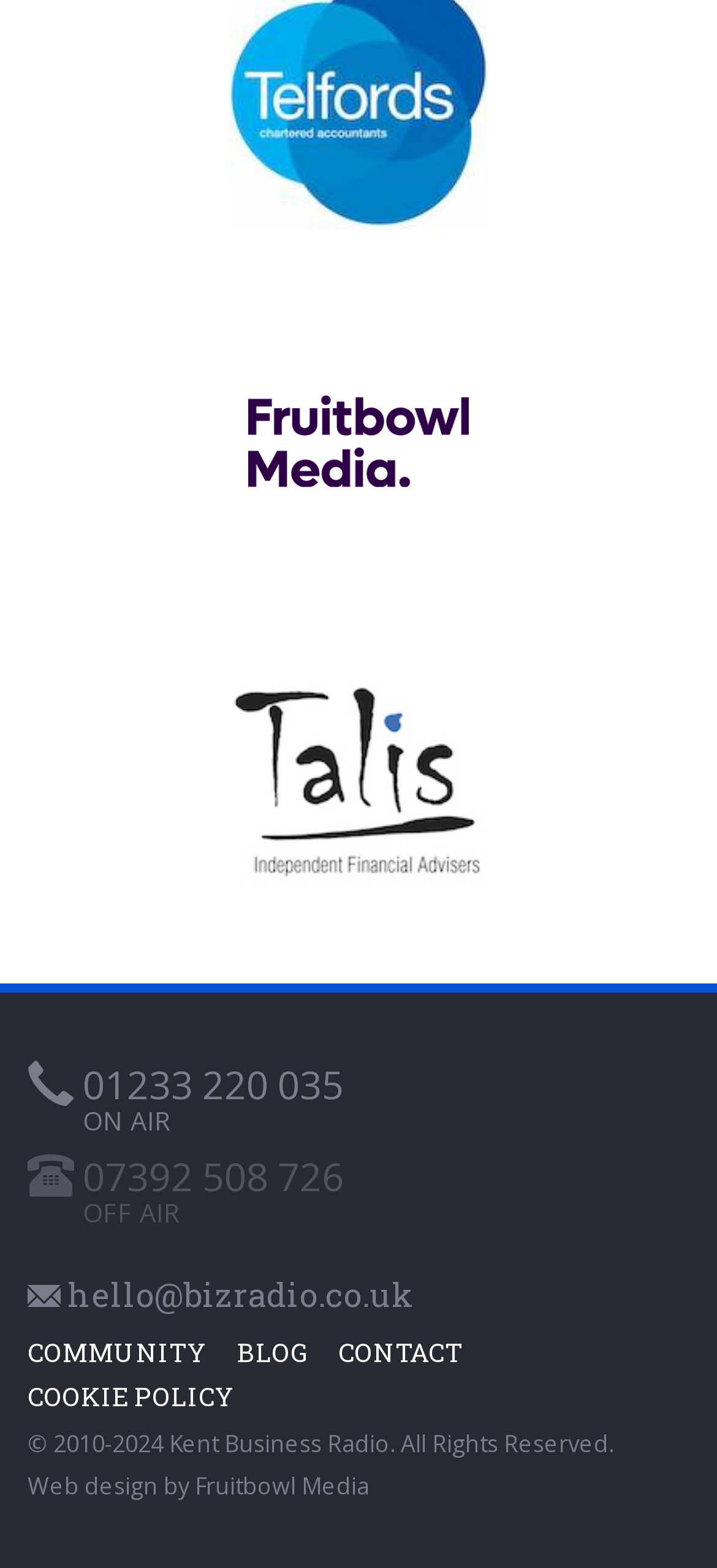How many links are there in the footer section?
Refer to the image and respond with a one-word or short-phrase answer.

5